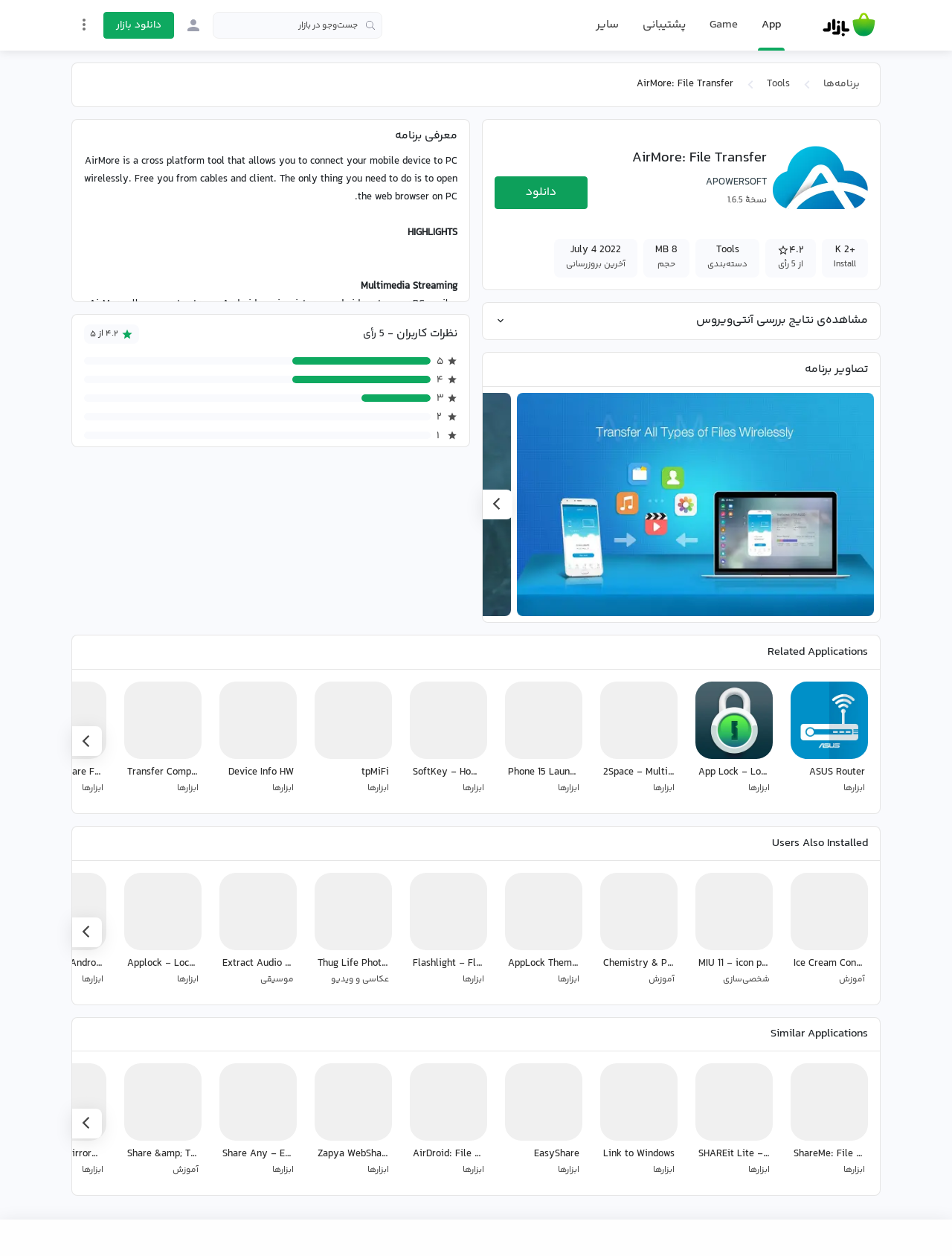Kindly determine the bounding box coordinates for the clickable area to achieve the given instruction: "go to APOWERSOFT website".

[0.741, 0.138, 0.805, 0.151]